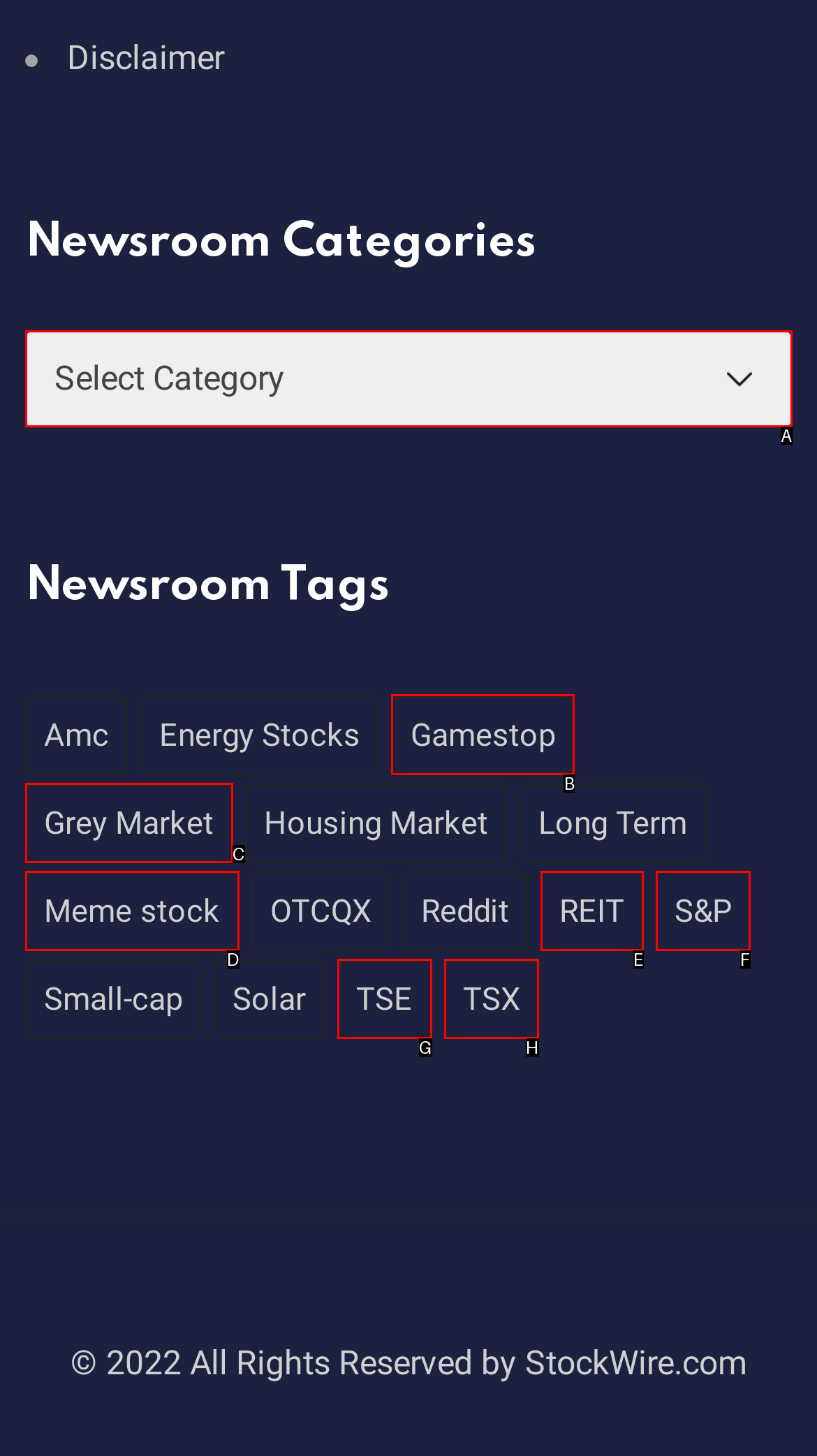Tell me which option I should click to complete the following task: Explore news about Gamestop
Answer with the option's letter from the given choices directly.

B